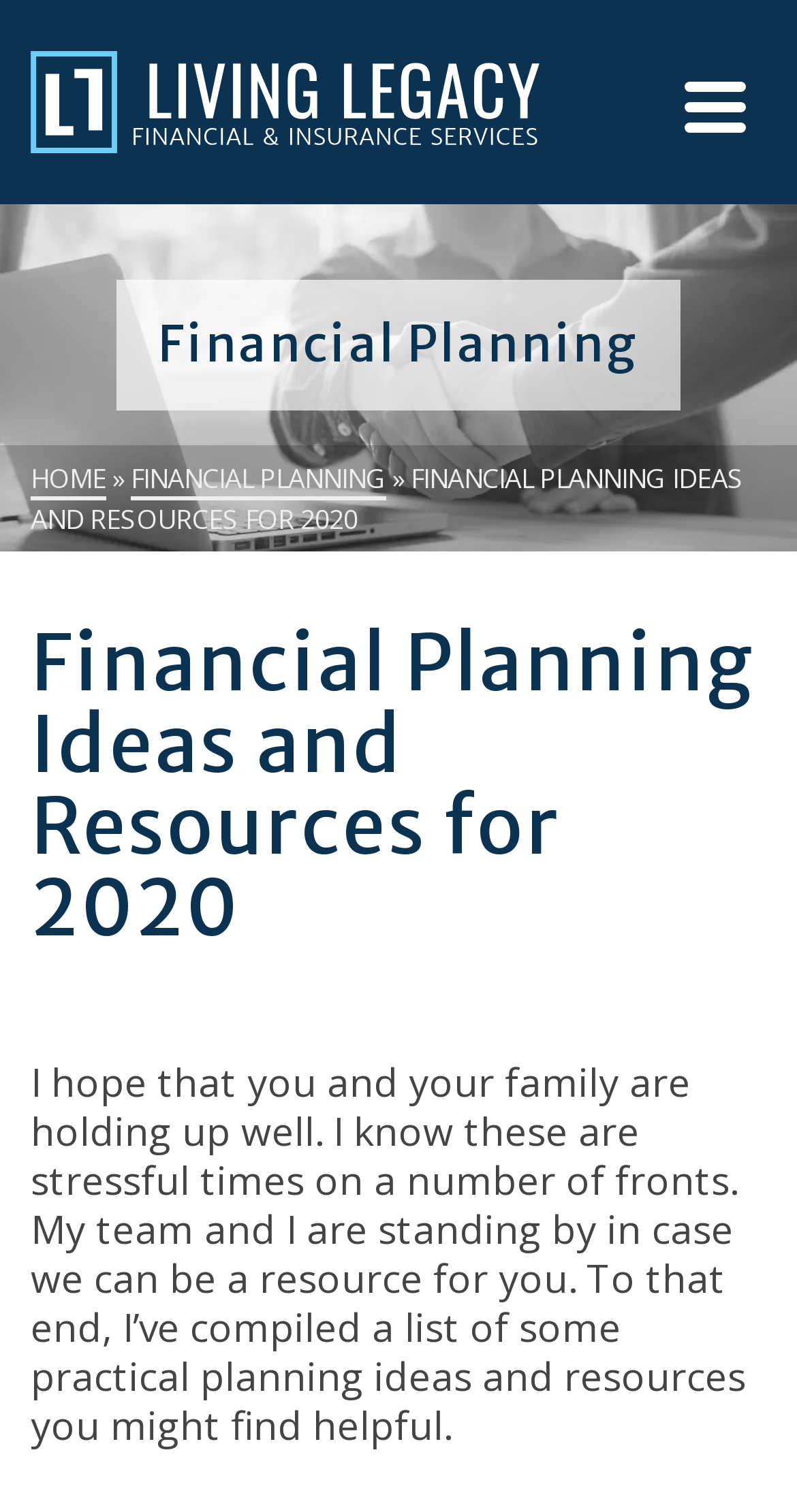Please respond in a single word or phrase: 
What is the main topic of the webpage?

Financial Planning